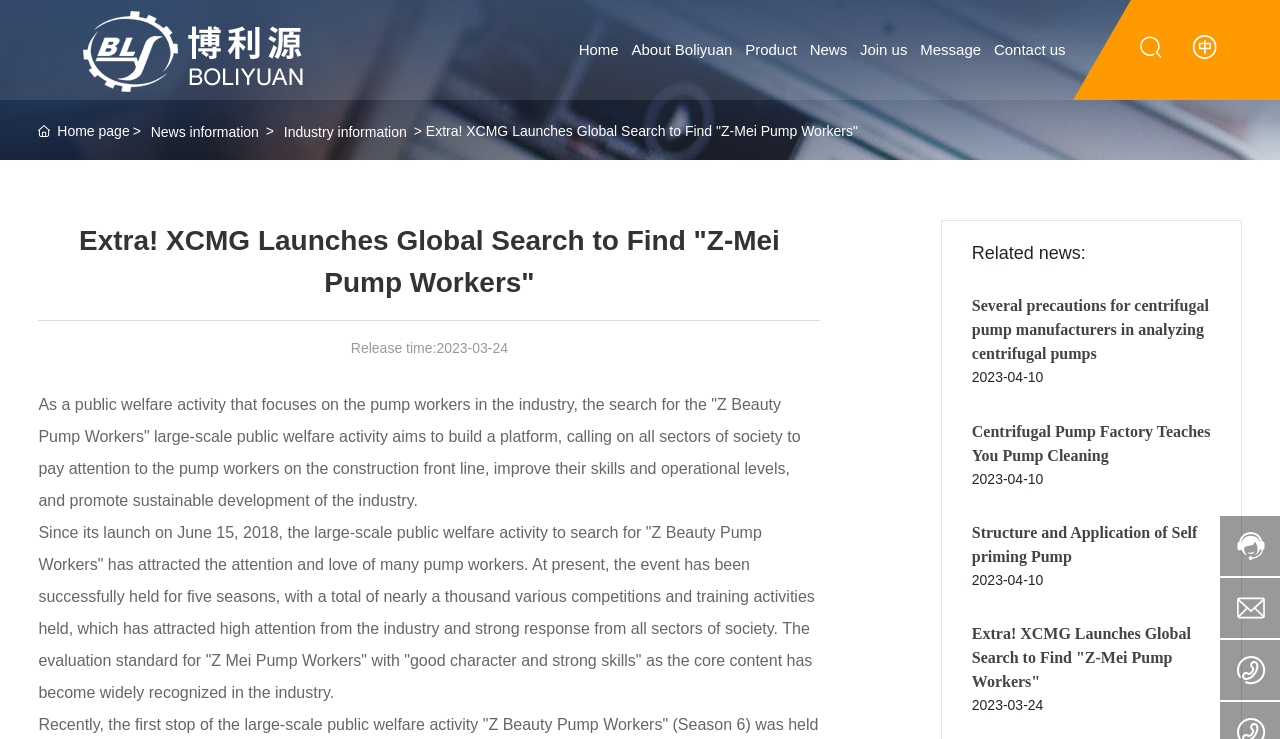How many seasons of the 'Z Beauty Pump Workers' activity have been held?
Please provide a comprehensive answer based on the information in the image.

According to the paragraph below the title, the 'Z Beauty Pump Workers' activity has been successfully held for five seasons.